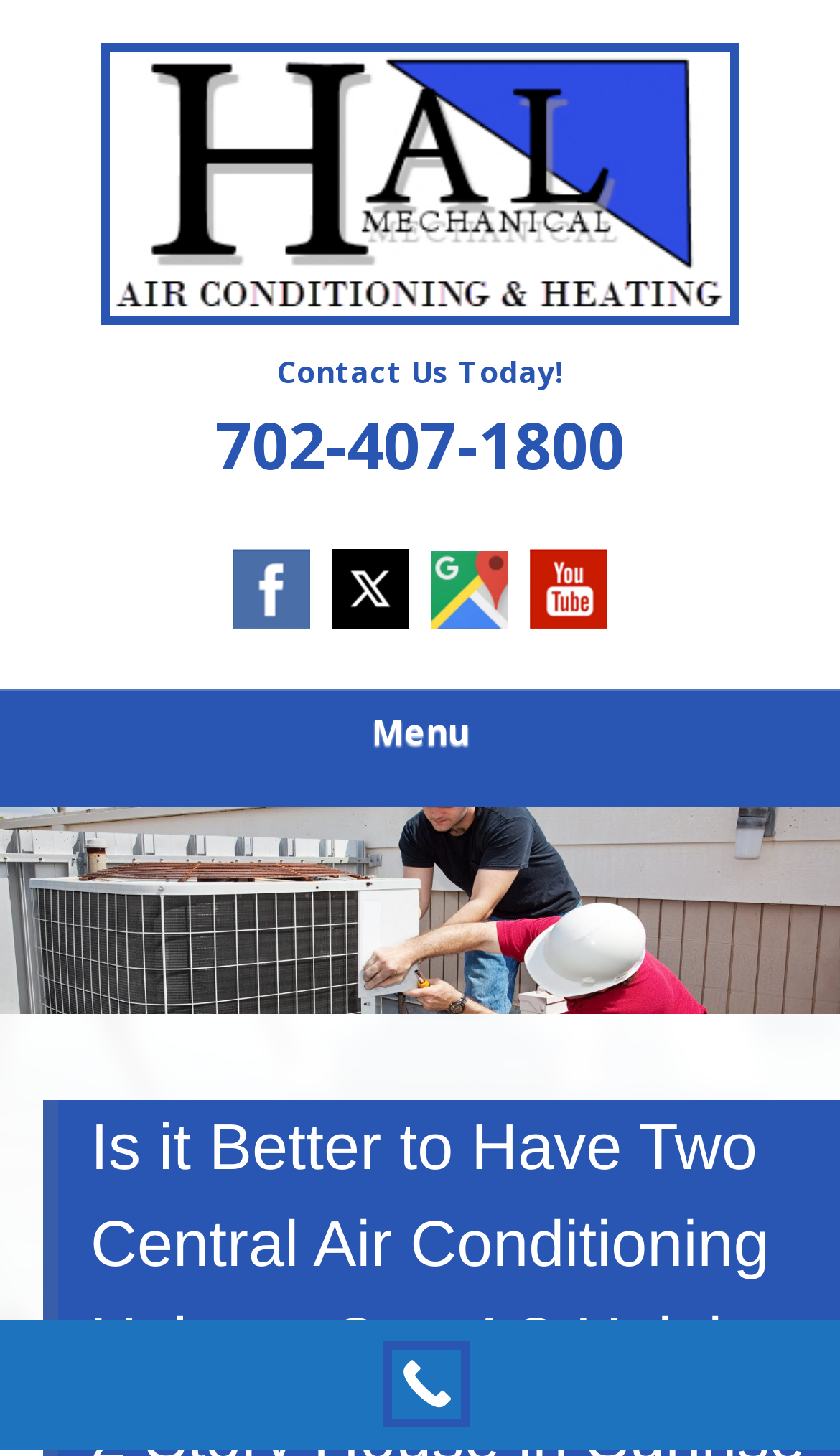Can you specify the bounding box coordinates for the region that should be clicked to fulfill this instruction: "Contact Us Today!".

[0.329, 0.24, 0.671, 0.269]